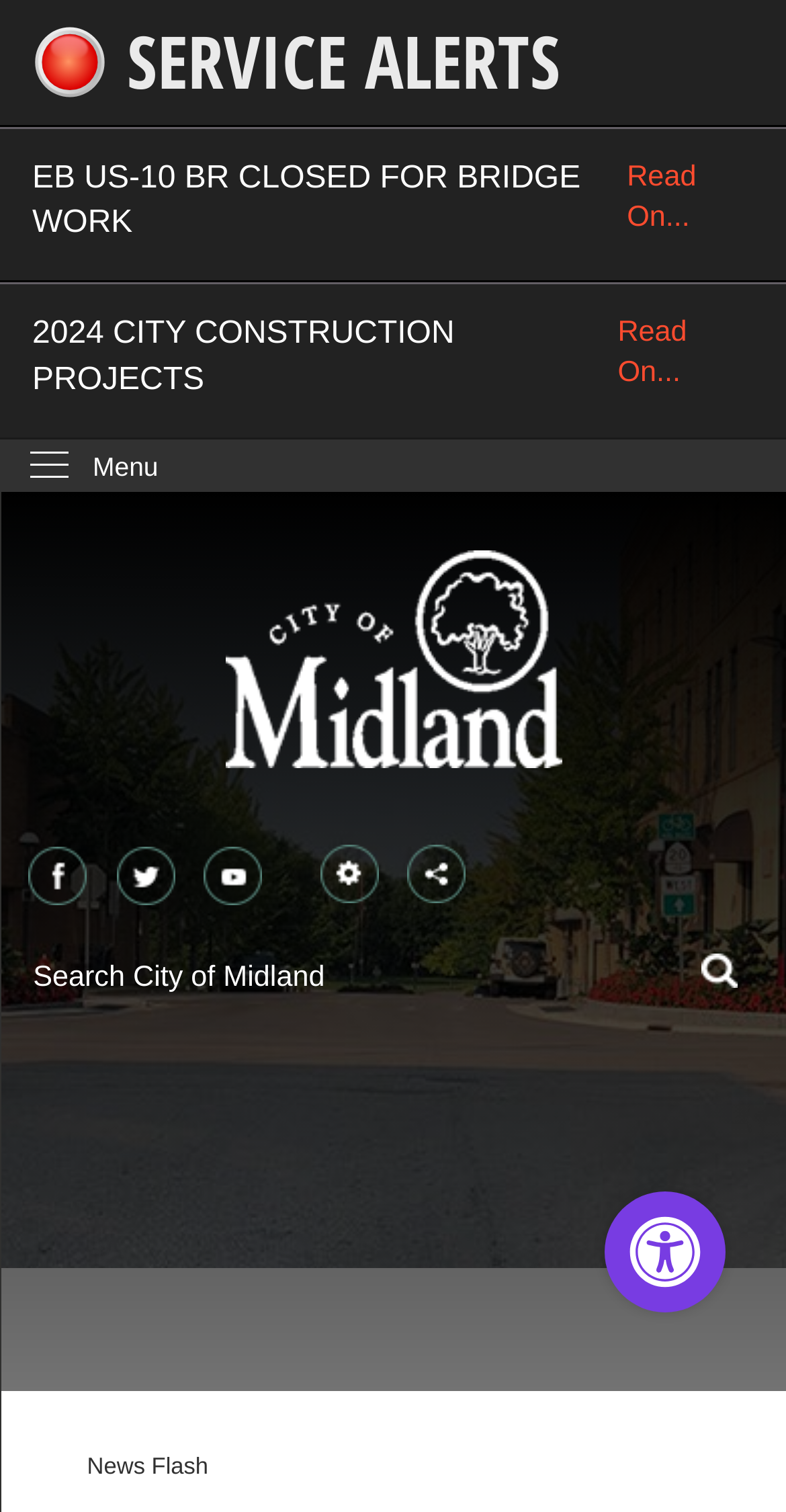Locate the bounding box coordinates of the segment that needs to be clicked to meet this instruction: "Skip to main content".

[0.0, 0.0, 0.042, 0.022]